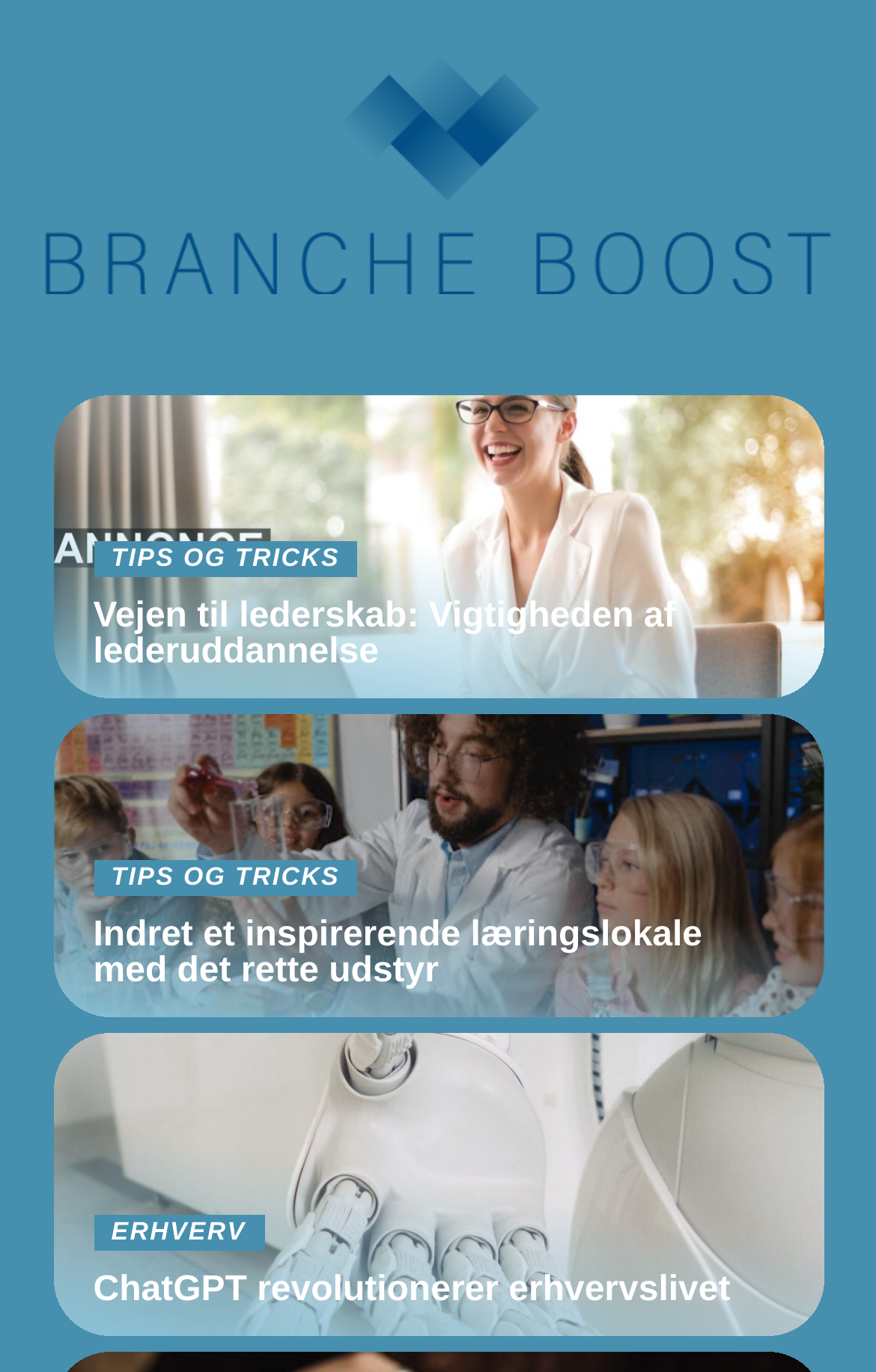Identify the bounding box of the HTML element described as: "Erhverv ChatGPT revolutionerer erhvervslivet".

[0.06, 0.753, 0.94, 0.974]